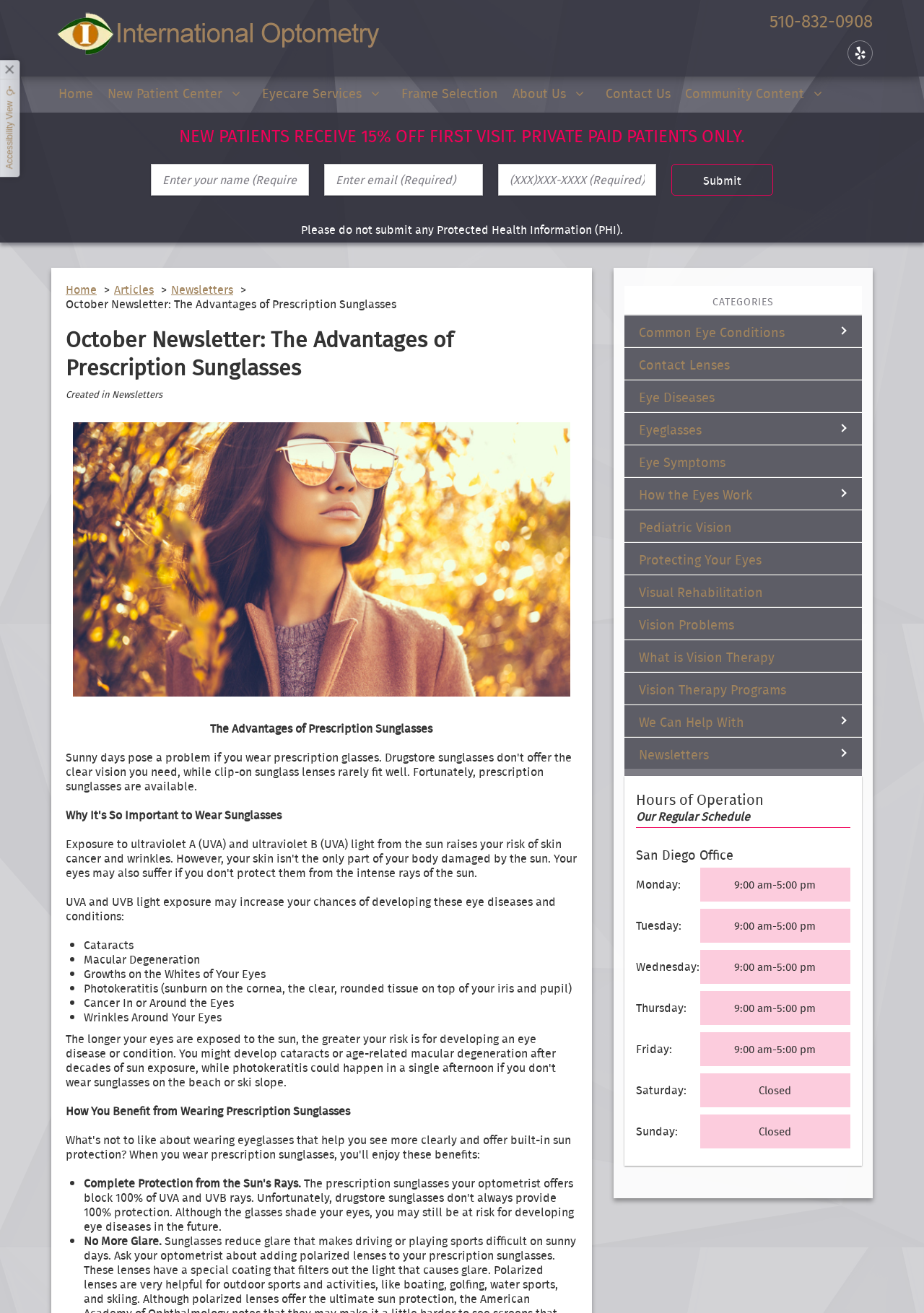Give the bounding box coordinates for this UI element: "Eye Diseases". The coordinates should be four float numbers between 0 and 1, arranged as [left, top, right, bottom].

[0.679, 0.255, 0.929, 0.276]